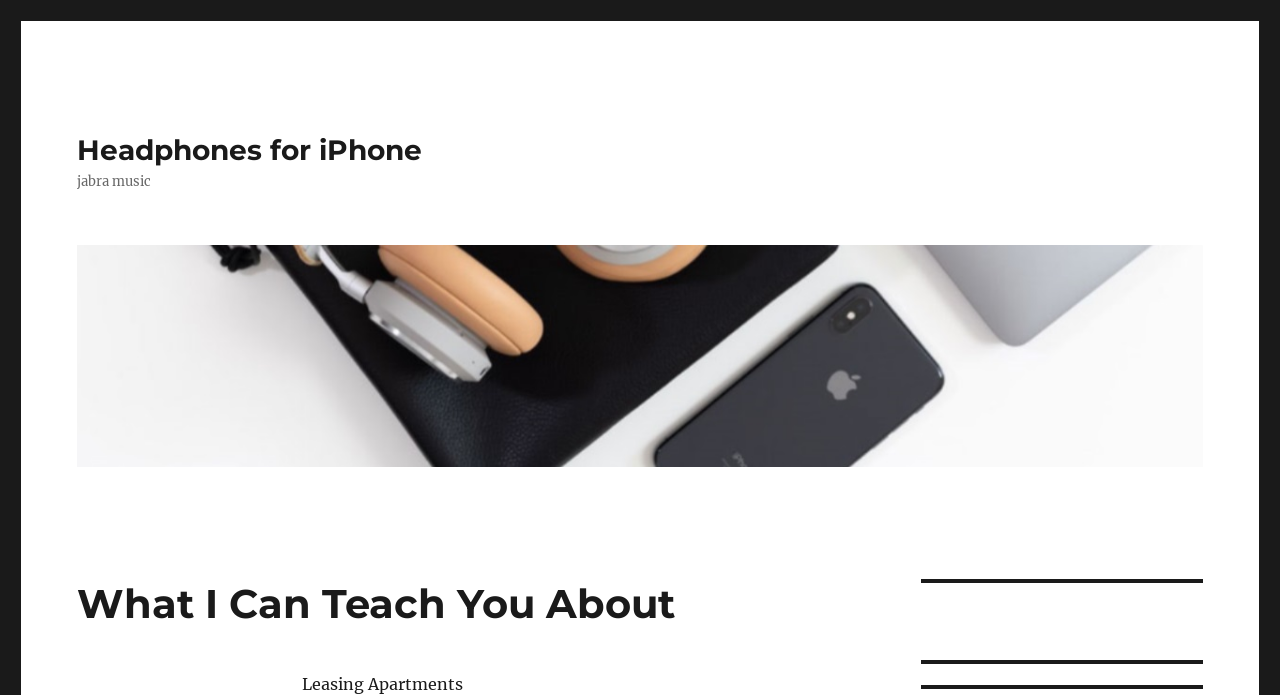Respond to the following question with a brief word or phrase:
How many links are on this webpage?

2